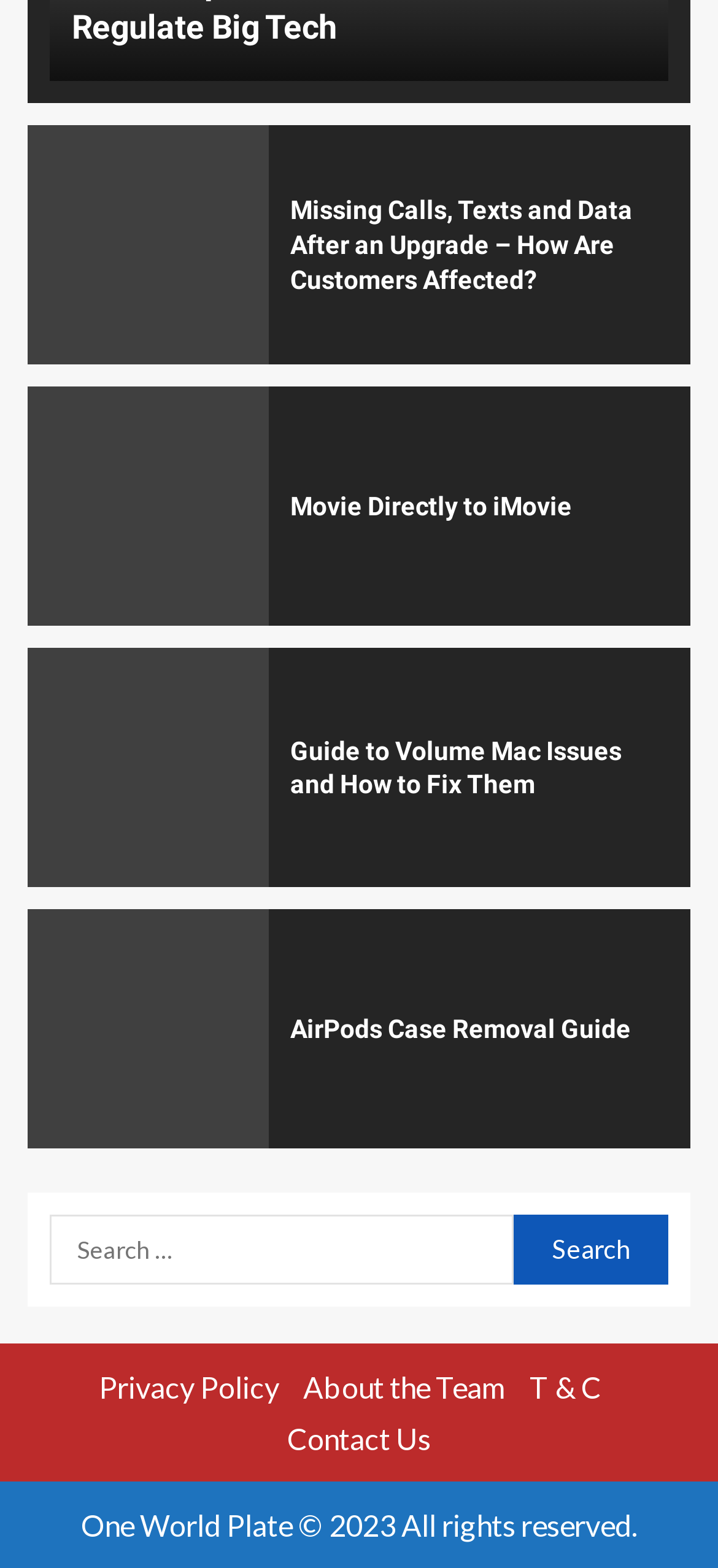Determine the bounding box coordinates for the region that must be clicked to execute the following instruction: "Read about Missing Calls, Texts and Data After an Upgrade".

[0.405, 0.124, 0.931, 0.189]